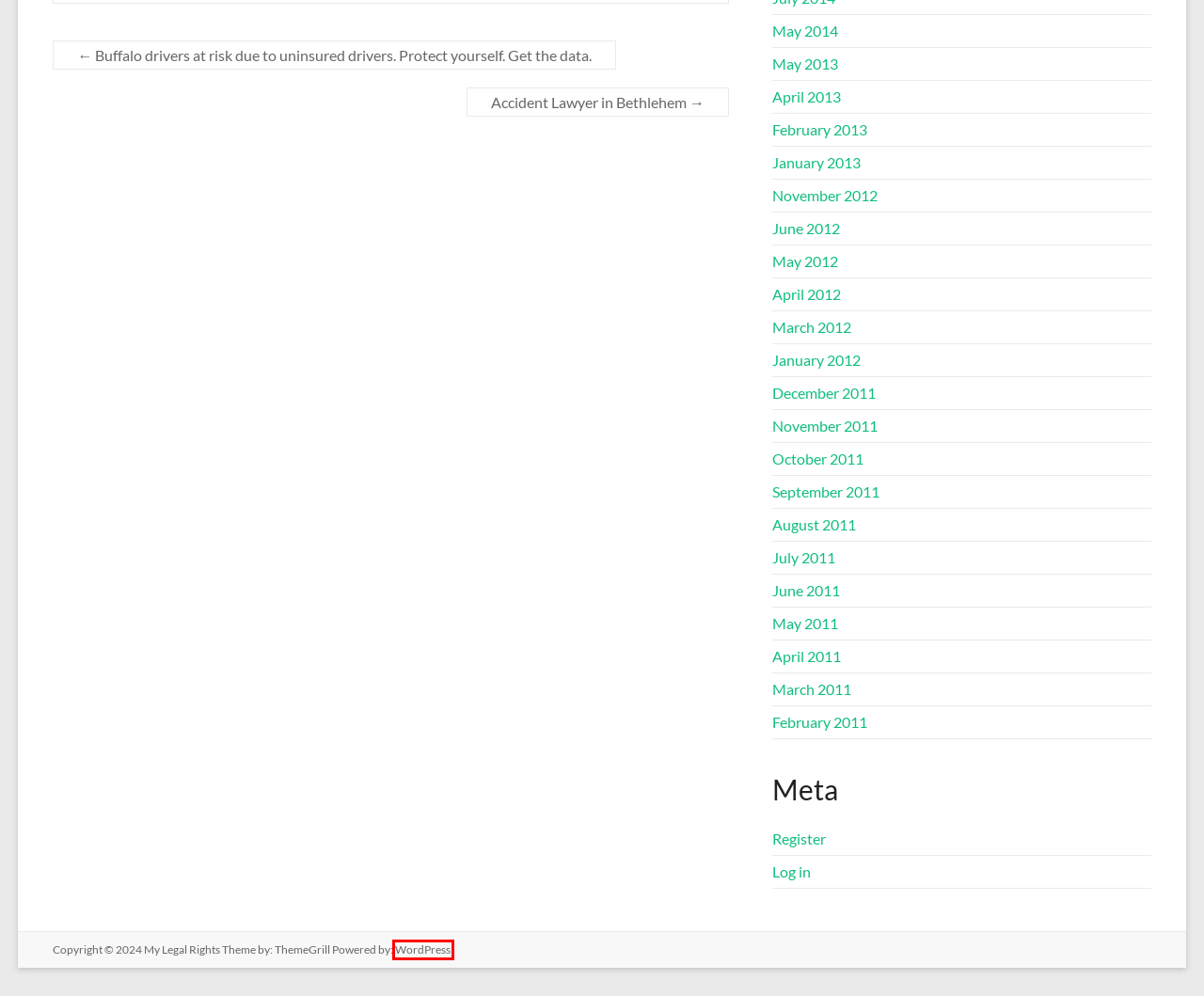Examine the screenshot of a webpage with a red bounding box around an element. Then, select the webpage description that best represents the new page after clicking the highlighted element. Here are the descriptions:
A. Log In ‹ My Legal Rights — WordPress
B. Buffalo drivers at risk due to uninsured drivers. Protect yourself. Get the data. | My Legal Rights
C. January | 2012 | My Legal Rights
D. December | 2011 | My Legal Rights
E. November | 2012 | My Legal Rights
F. February | 2011 | My Legal Rights
G. Blog Tool, Publishing Platform, and CMS – WordPress.org
H. June | 2011 | My Legal Rights

G